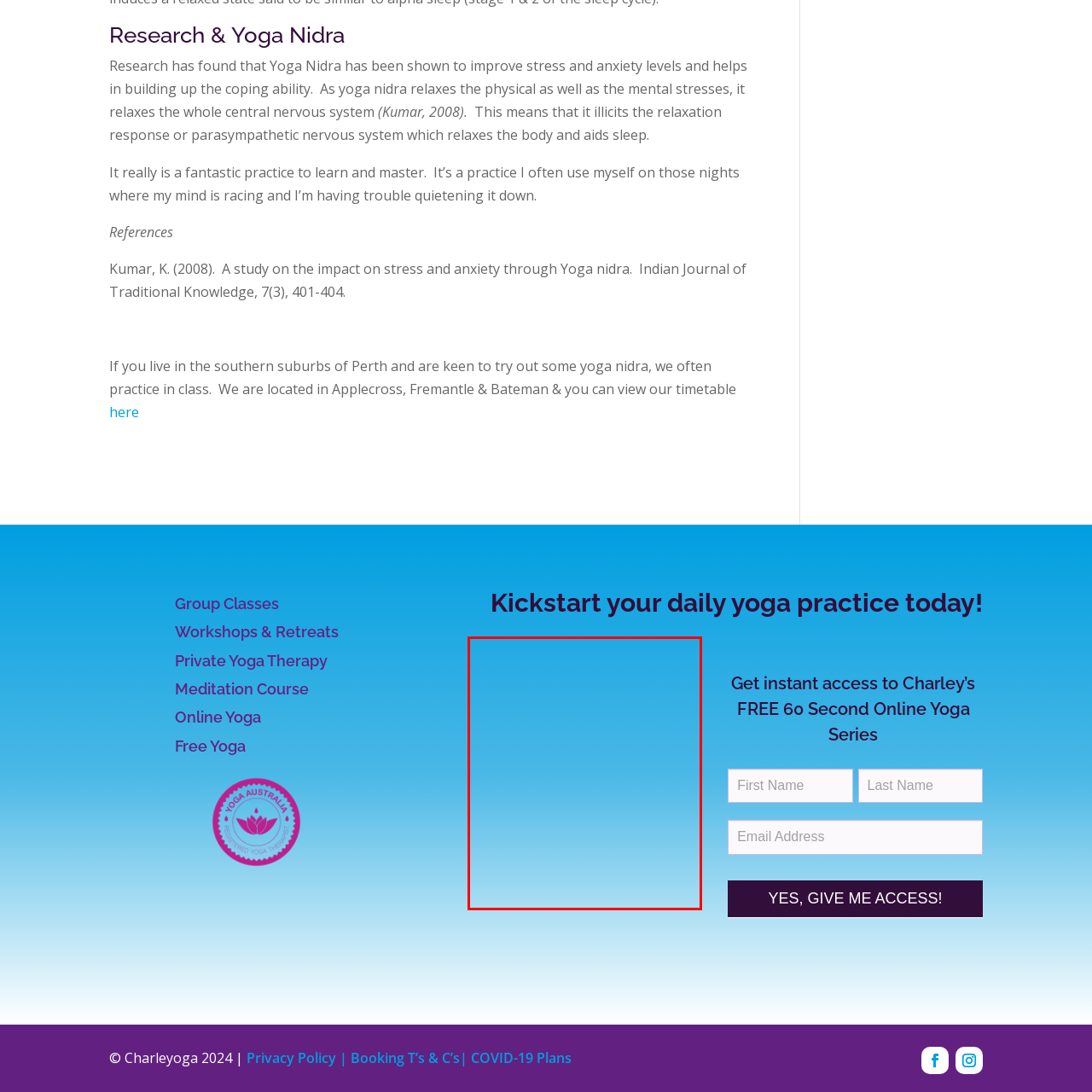What is the purpose of the image?
Inspect the image enclosed by the red bounding box and respond with as much detail as possible.

The purpose of the image is to promote wellness and inner calm because the caption states that the image complements the accompanying text that discusses the benefits of Yoga Nidra in reducing stress and anxiety, making it an ideal backdrop for promoting wellness and inner calm.